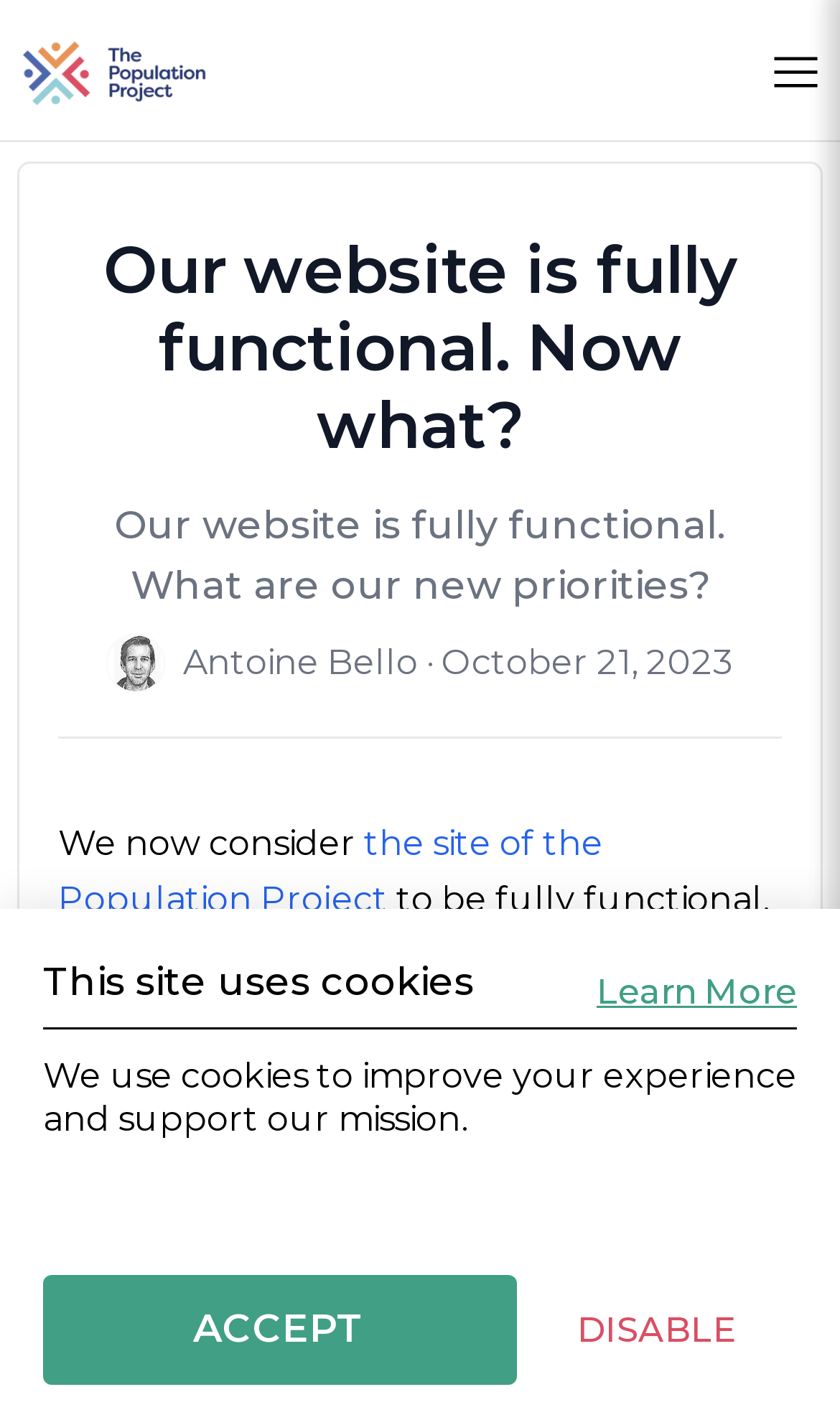Determine the primary headline of the webpage.

Our website is fully functional. Now what?